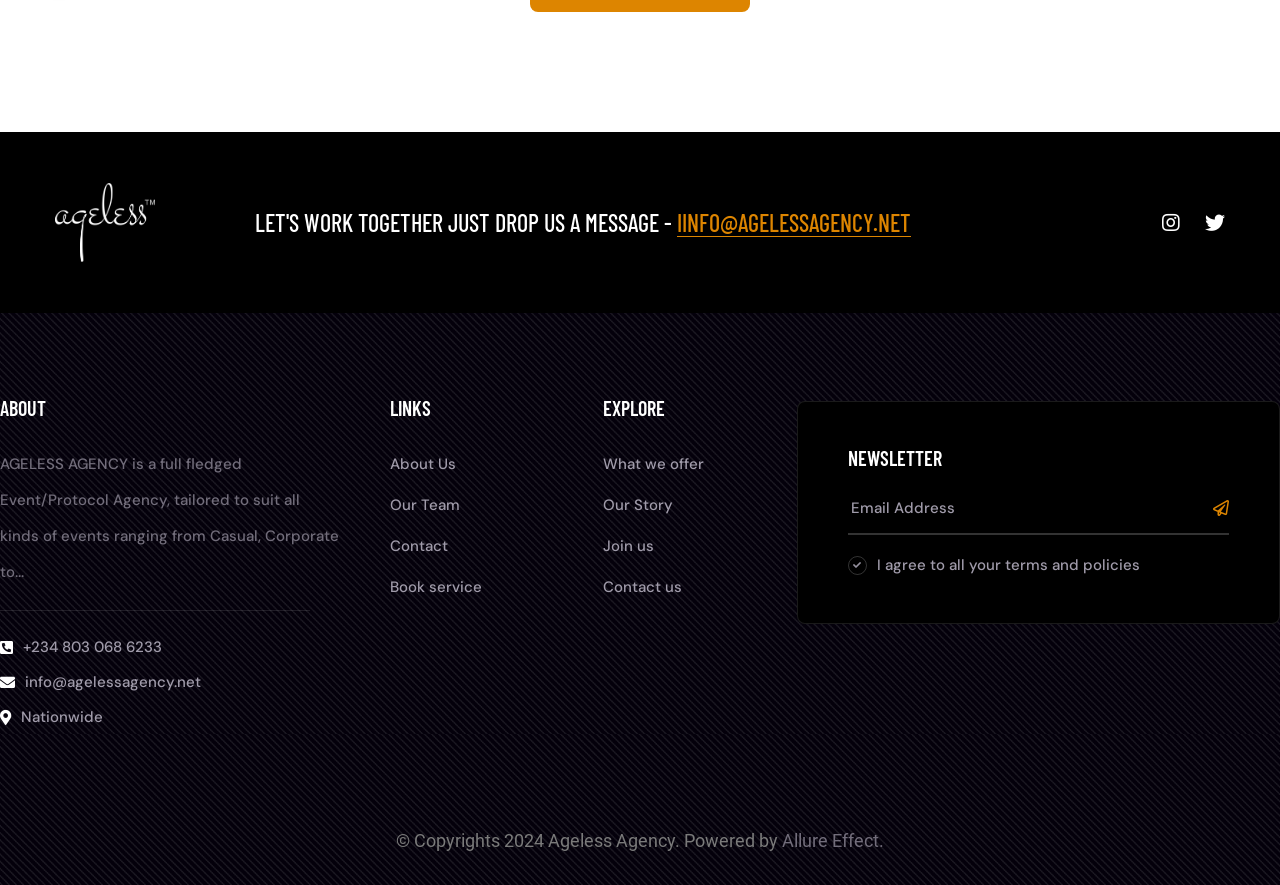Locate the bounding box coordinates of the UI element described by: "Join us". The bounding box coordinates should consist of four float numbers between 0 and 1, i.e., [left, top, right, bottom].

[0.471, 0.598, 0.511, 0.637]